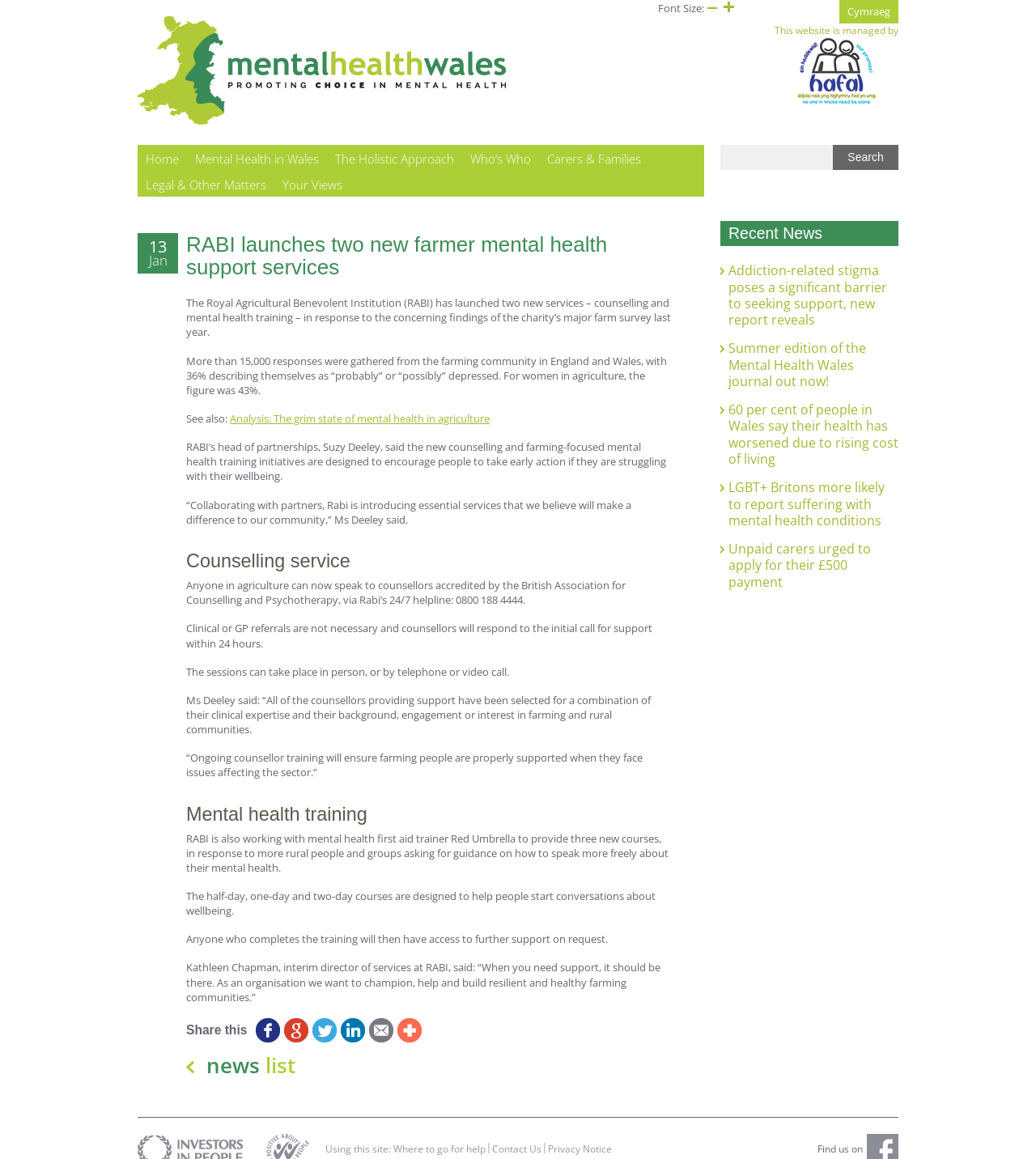Could you highlight the region that needs to be clicked to execute the instruction: "Click the 'Recent News' heading"?

[0.695, 0.191, 0.867, 0.213]